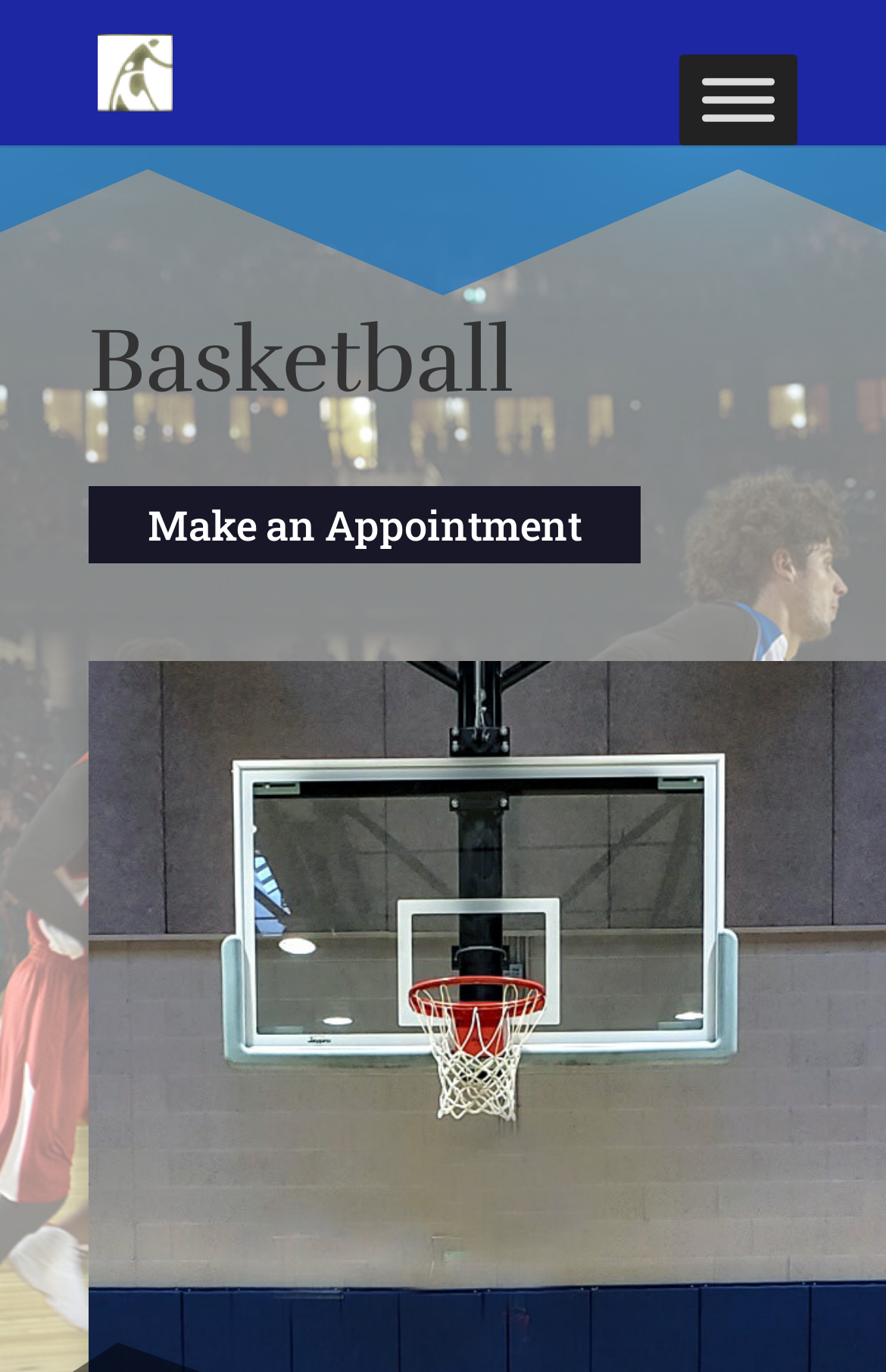Provide your answer in one word or a succinct phrase for the question: 
What is the text above the 'Make an Appointment' link?

Basketball